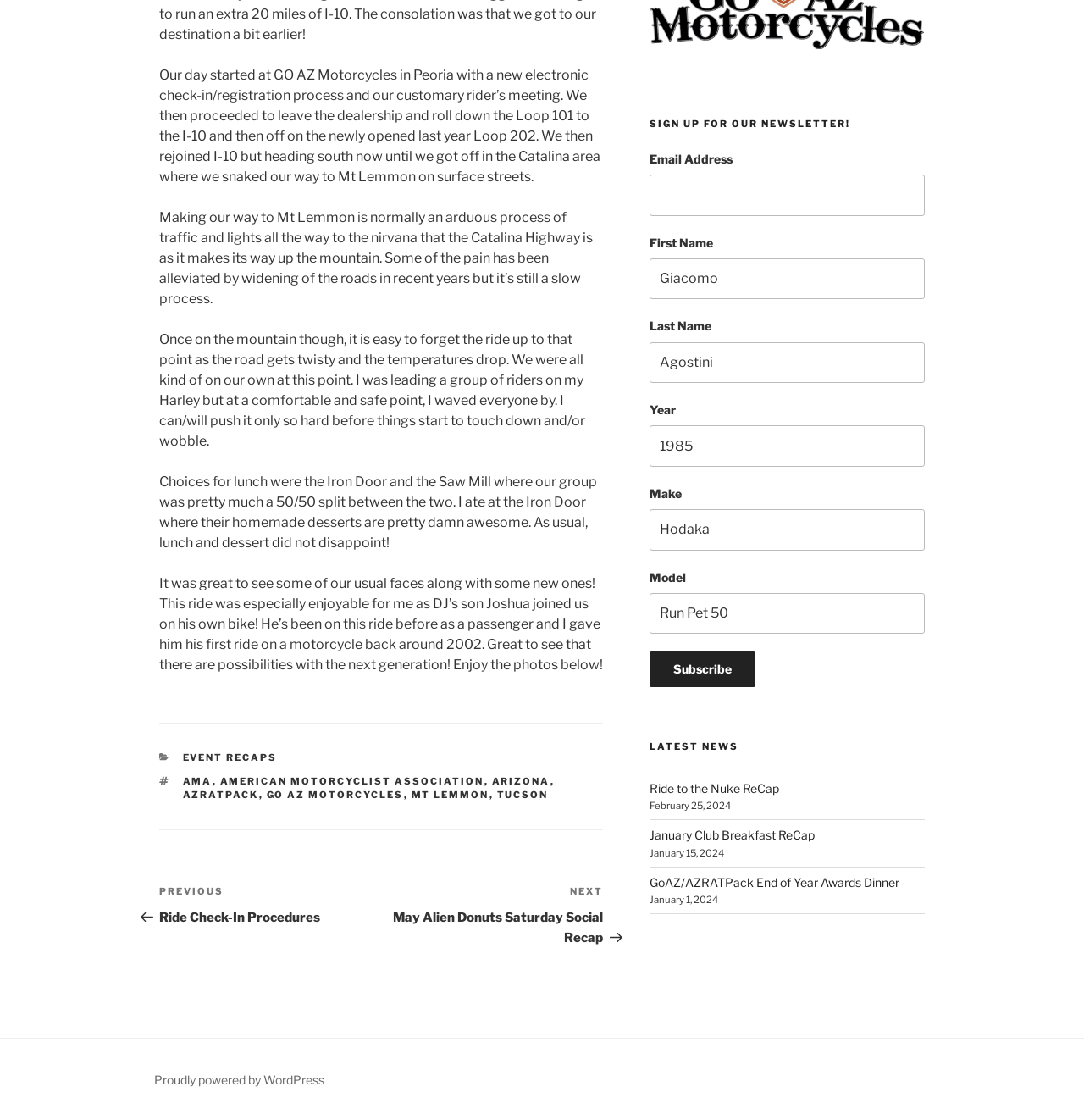Identify the bounding box of the UI component described as: "mt lemmon".

[0.379, 0.705, 0.451, 0.715]